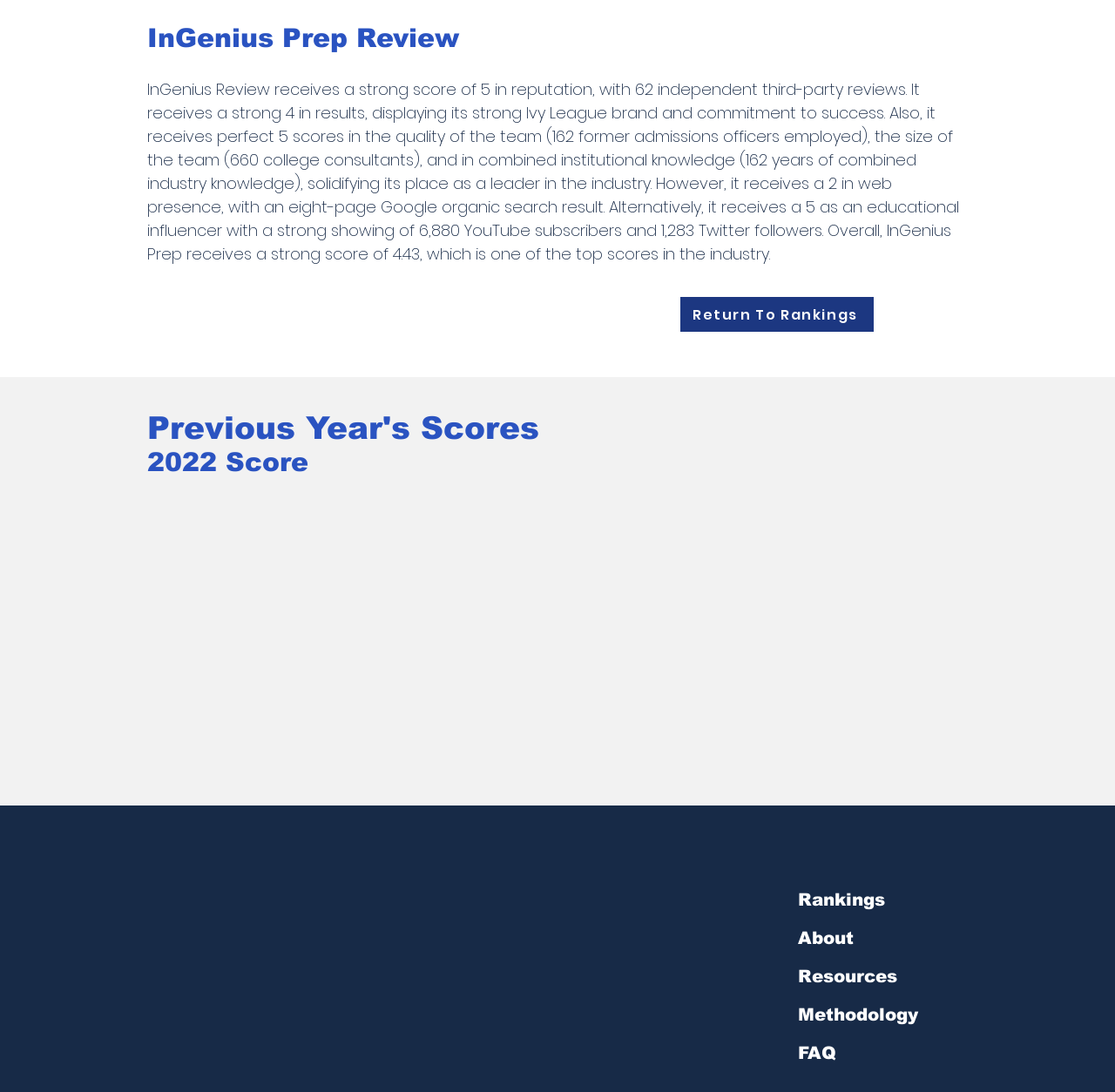Provide the bounding box coordinates of the HTML element this sentence describes: "Resources".

[0.708, 0.876, 0.901, 0.911]